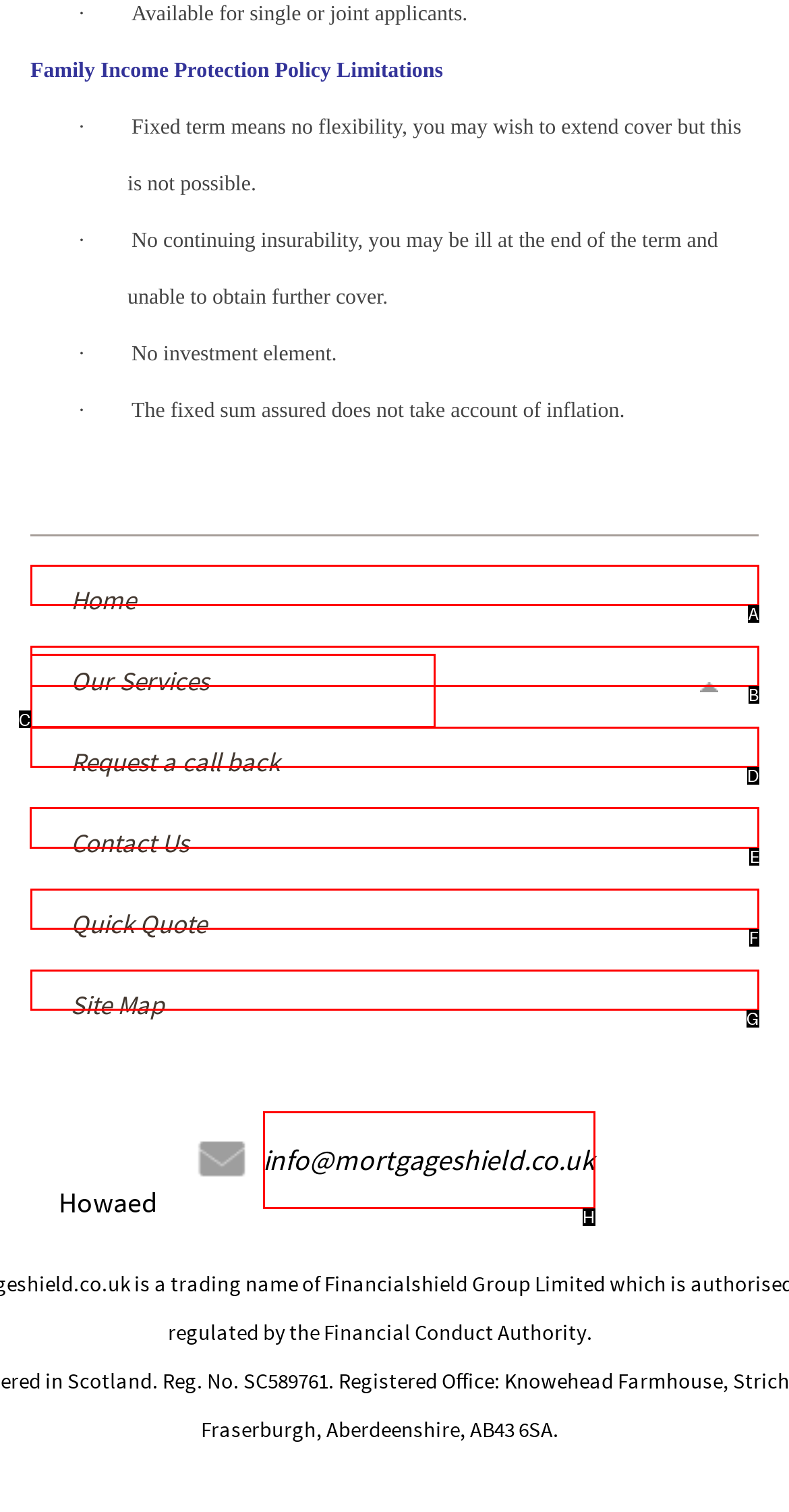Choose the letter of the option that needs to be clicked to perform the task: Click on Contact Us. Answer with the letter.

E